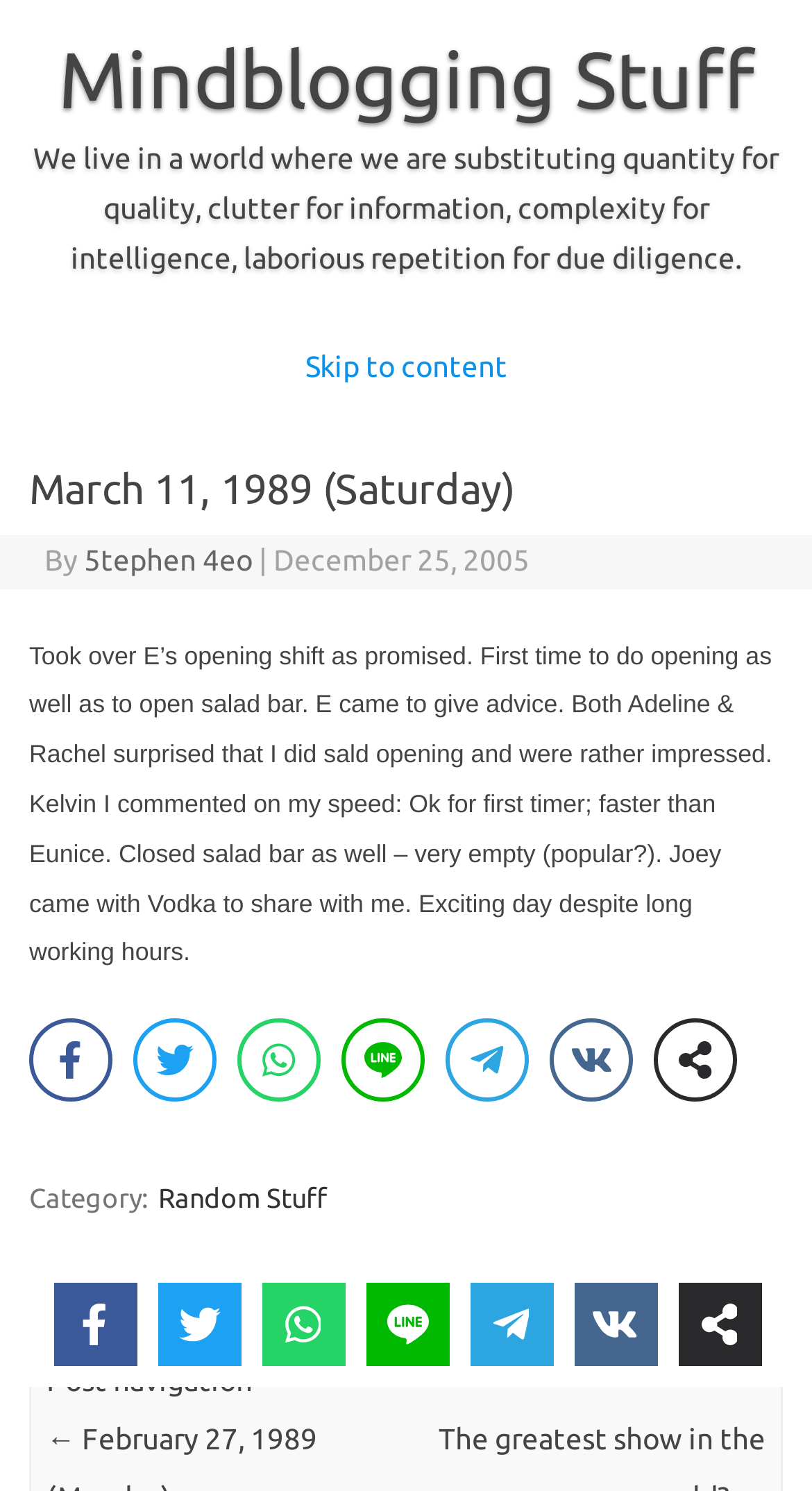Provide a thorough and detailed response to the question by examining the image: 
What is the tone of the post?

I analyzed the language and content of the post and found that it is written in an informal tone, with a conversational style and personal anecdotes, which suggests that the author is writing in a casual and relaxed manner.